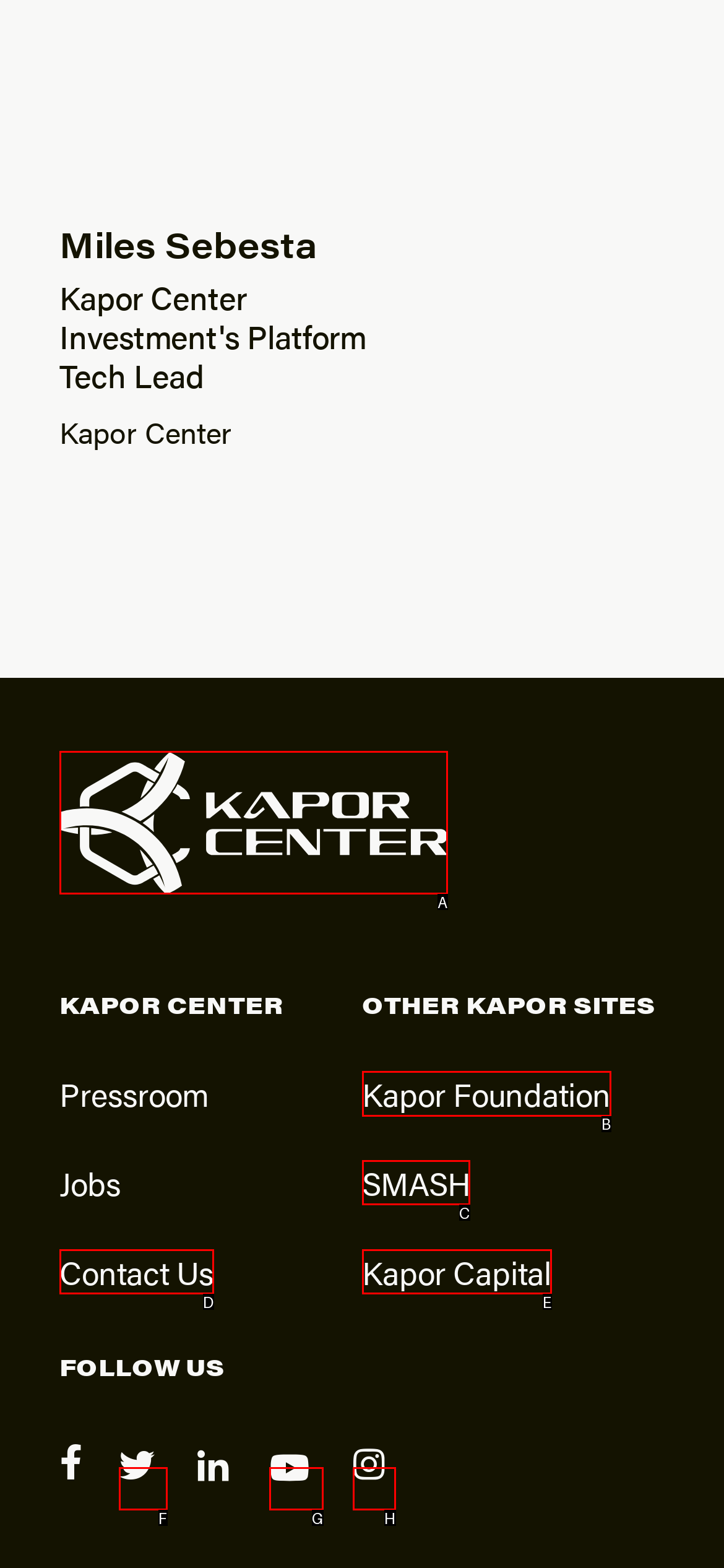To achieve the task: Share on Facebook, indicate the letter of the correct choice from the provided options.

None